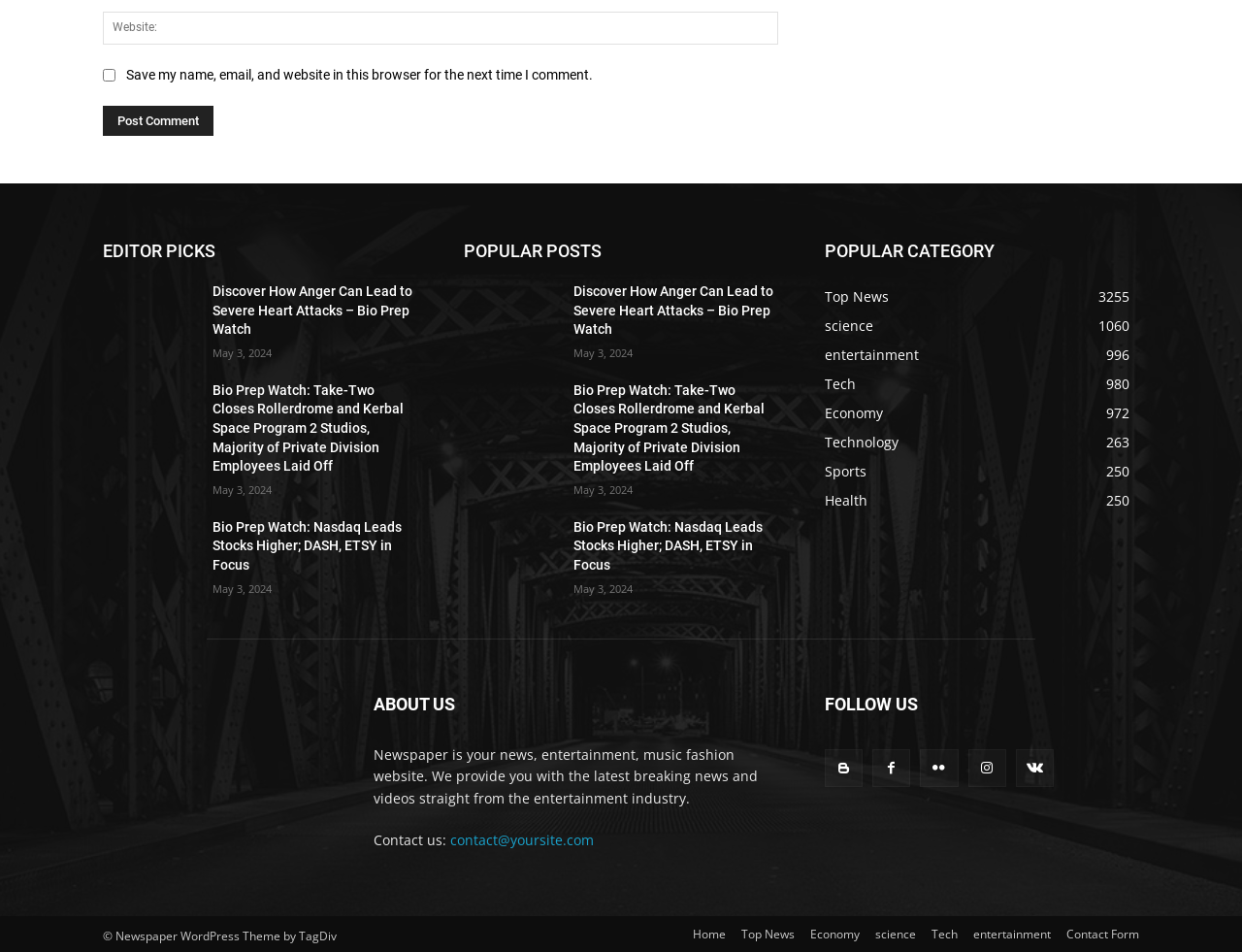Please specify the bounding box coordinates of the element that should be clicked to execute the given instruction: 'Read about editor picks'. Ensure the coordinates are four float numbers between 0 and 1, expressed as [left, top, right, bottom].

[0.083, 0.246, 0.336, 0.278]